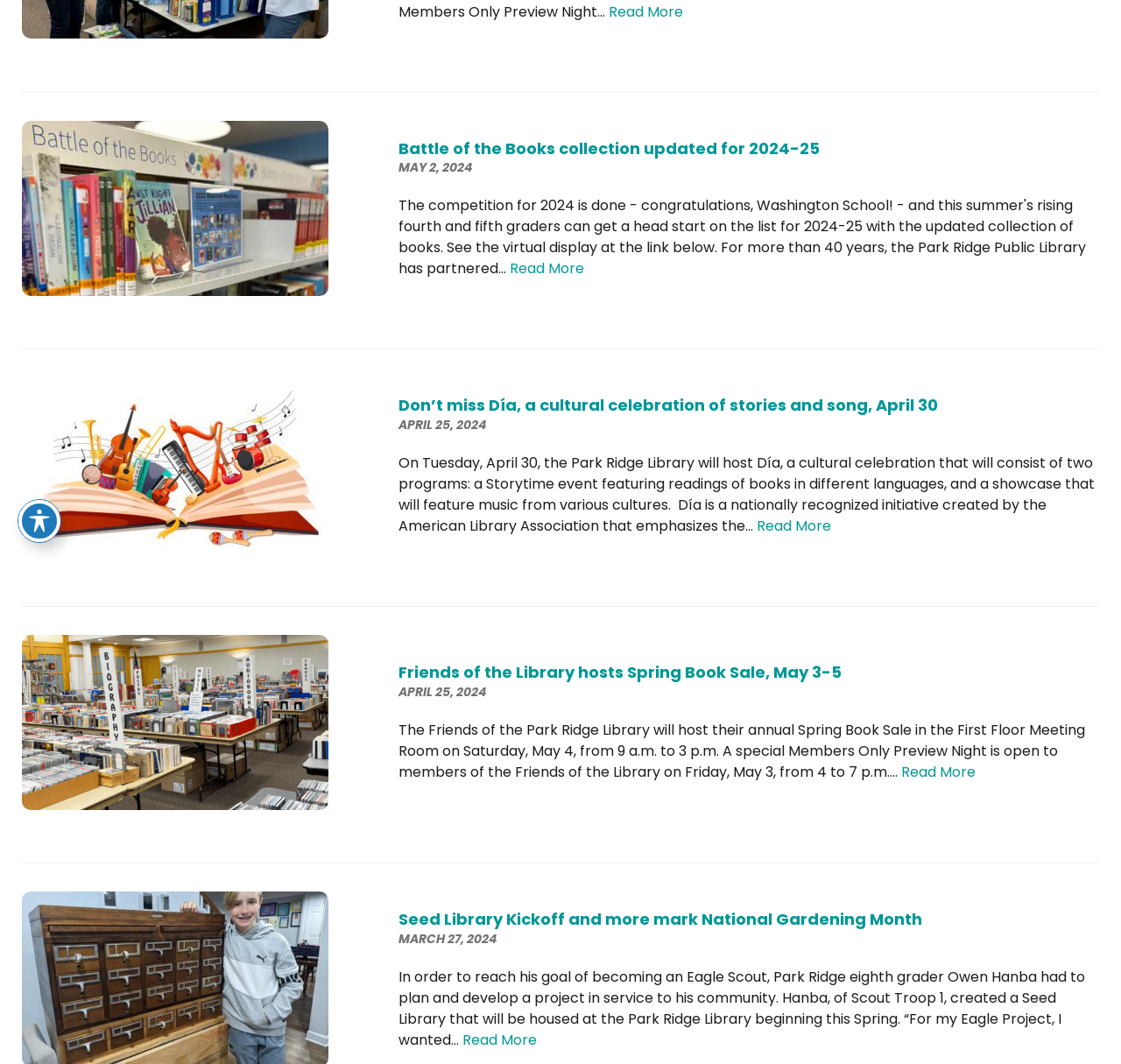Based on the element description: "Read More", identify the bounding box coordinates for this UI element. The coordinates must be four float numbers between 0 and 1, listed as [left, top, right, bottom].

[0.675, 0.485, 0.741, 0.504]